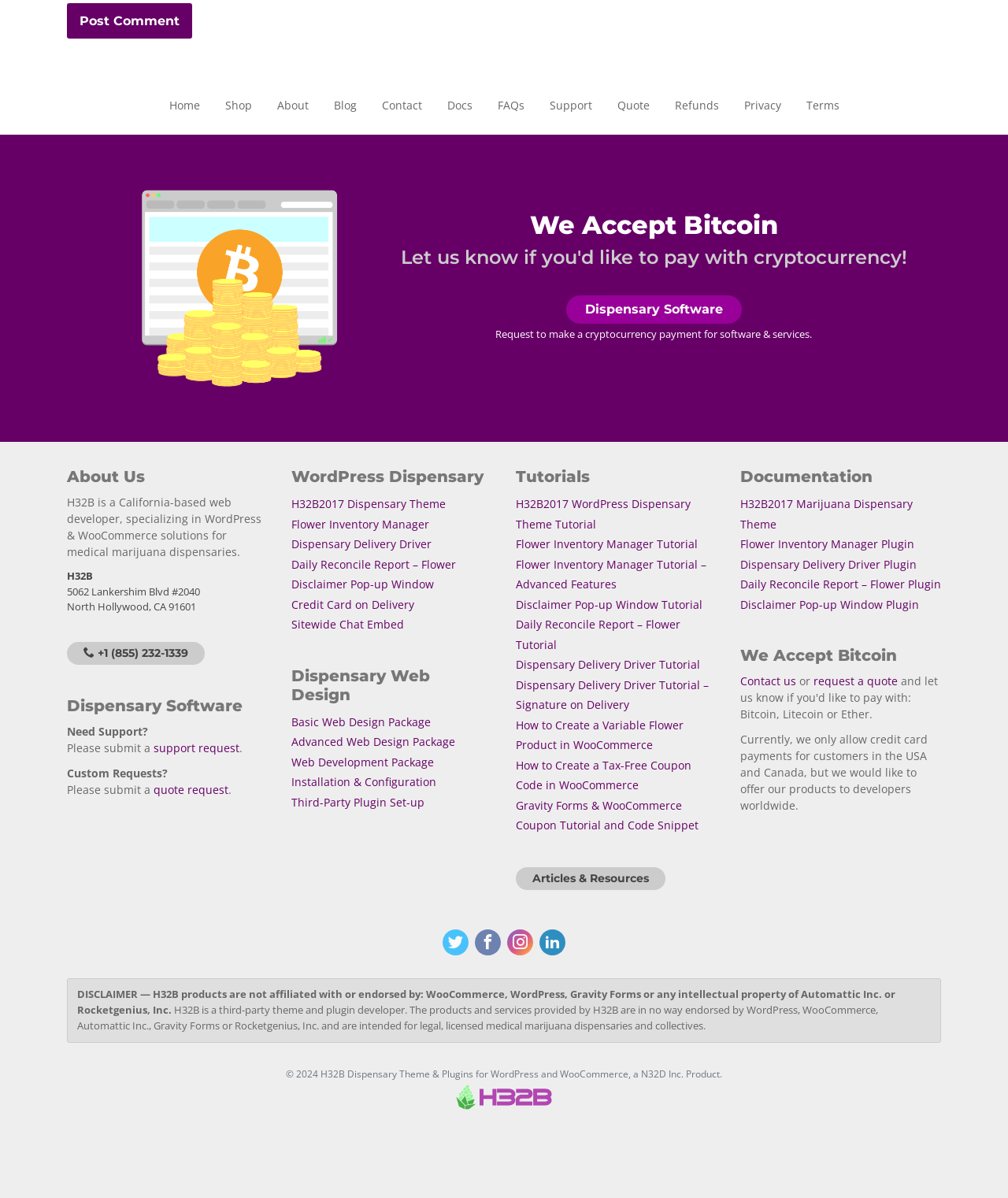Please identify the bounding box coordinates of the clickable region that I should interact with to perform the following instruction: "Click the 'Post Comment' button". The coordinates should be expressed as four float numbers between 0 and 1, i.e., [left, top, right, bottom].

[0.066, 0.003, 0.191, 0.032]